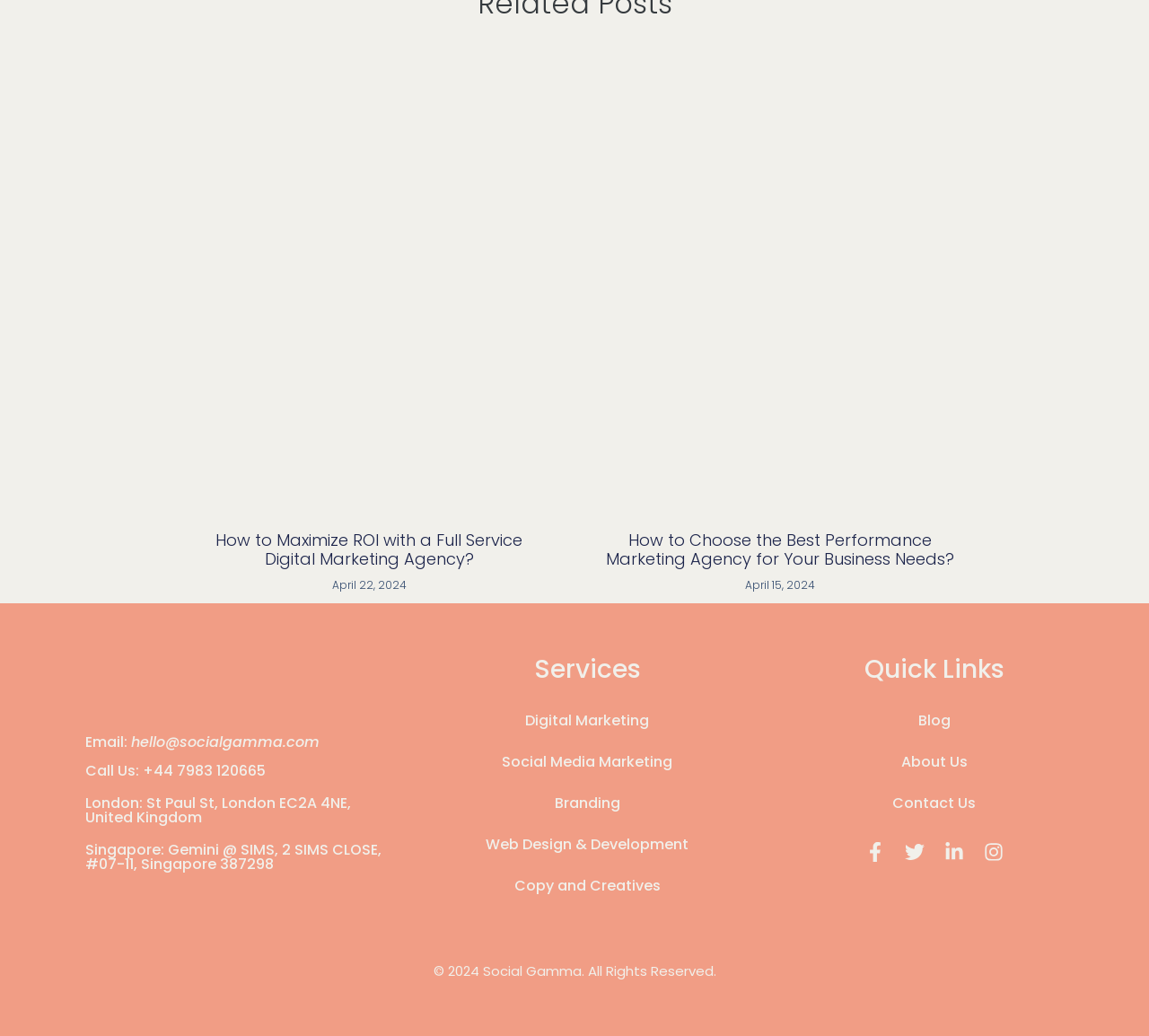Can you determine the bounding box coordinates of the area that needs to be clicked to fulfill the following instruction: "Read the article about how to maximize ROI with a full service digital marketing agency"?

[0.188, 0.51, 0.455, 0.55]